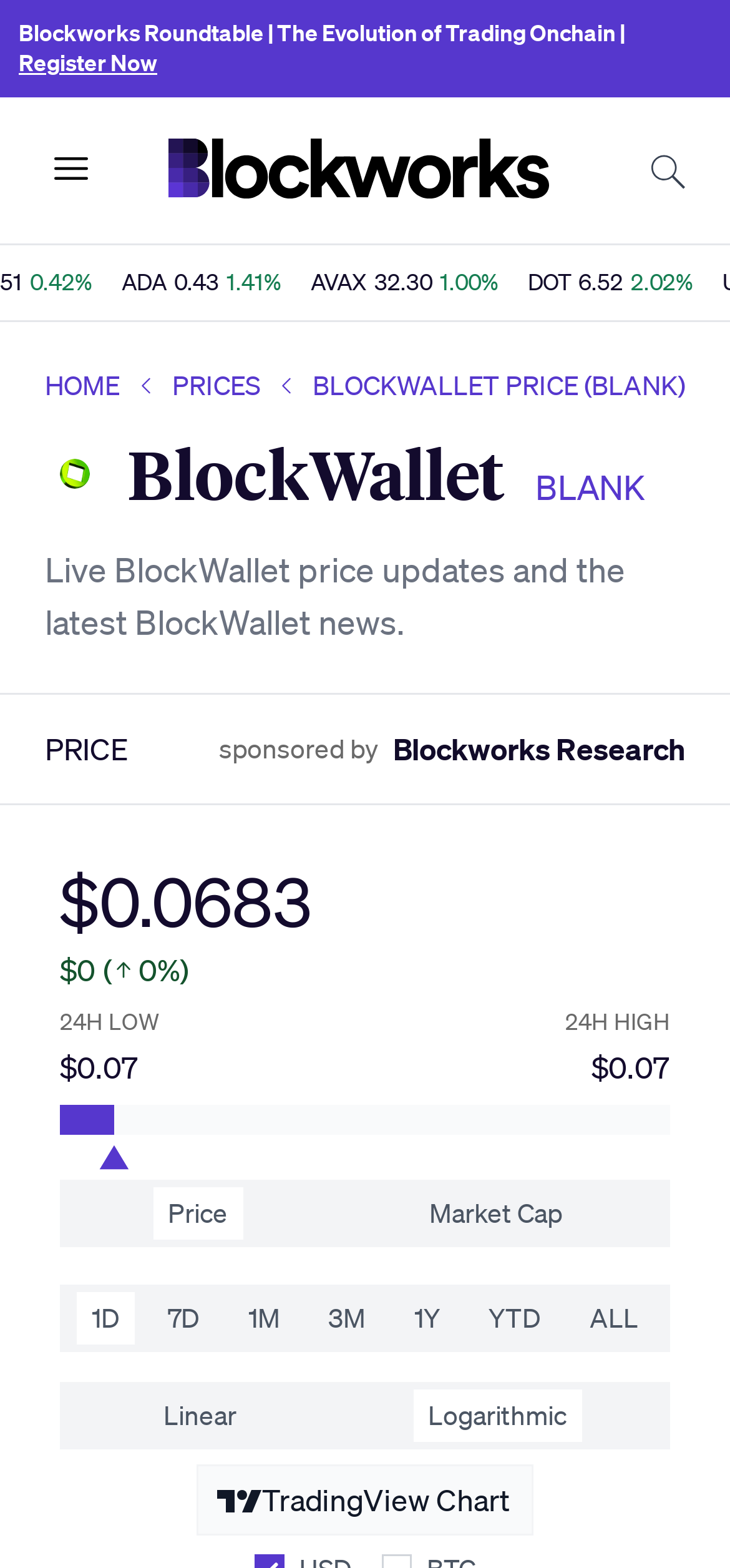What is the market capitalization of BlockWallet?
Please use the image to provide a one-word or short phrase answer.

Not specified